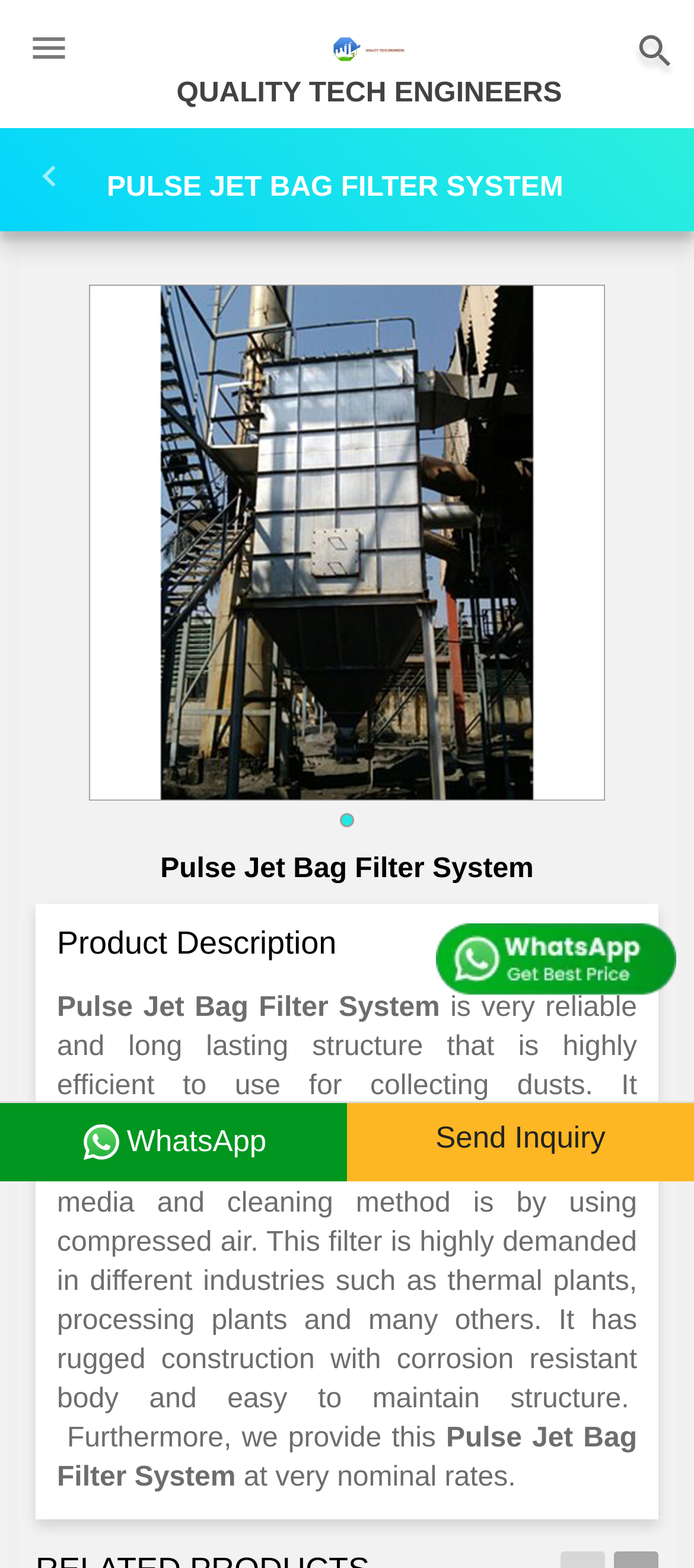Write an exhaustive caption that covers the webpage's main aspects.

The webpage is about Pulse Jet Bag Filter System, a product offered by QUALITY TECH ENGINEERS, a manufacturer, exporter, and supplier based in Pune, Maharashtra, India. 

At the top left corner, there is a small image of a home icon, accompanied by a link to the home page. On the right side of the top section, there is another home icon image and a link to QUALITY TECH ENGINEERS. 

Below the top section, a prominent heading "PULSE JET BAG FILTER SYSTEM" is displayed, spanning almost the entire width of the page. 

Under the heading, a large image of the Pulse Jet Bag Filter System is shown, taking up most of the page's width. 

To the left of the image, there is a section describing the product. The description starts with a heading "Product Description" and explains that the Pulse Jet Bag Filter System is a reliable and long-lasting structure that efficiently collects dust using fabric as the filter media and compressed air for cleaning. It highlights the product's rugged construction, corrosion-resistant body, and ease of maintenance. The description also mentions that the product is in high demand in various industries, such as thermal plants and processing plants. 

The product description is followed by a sentence stating that the product is available at nominal rates. 

At the bottom of the page, there are two links: one for WhatsApp and another to send an inquiry. The WhatsApp link is accompanied by a WhatsApp icon image.